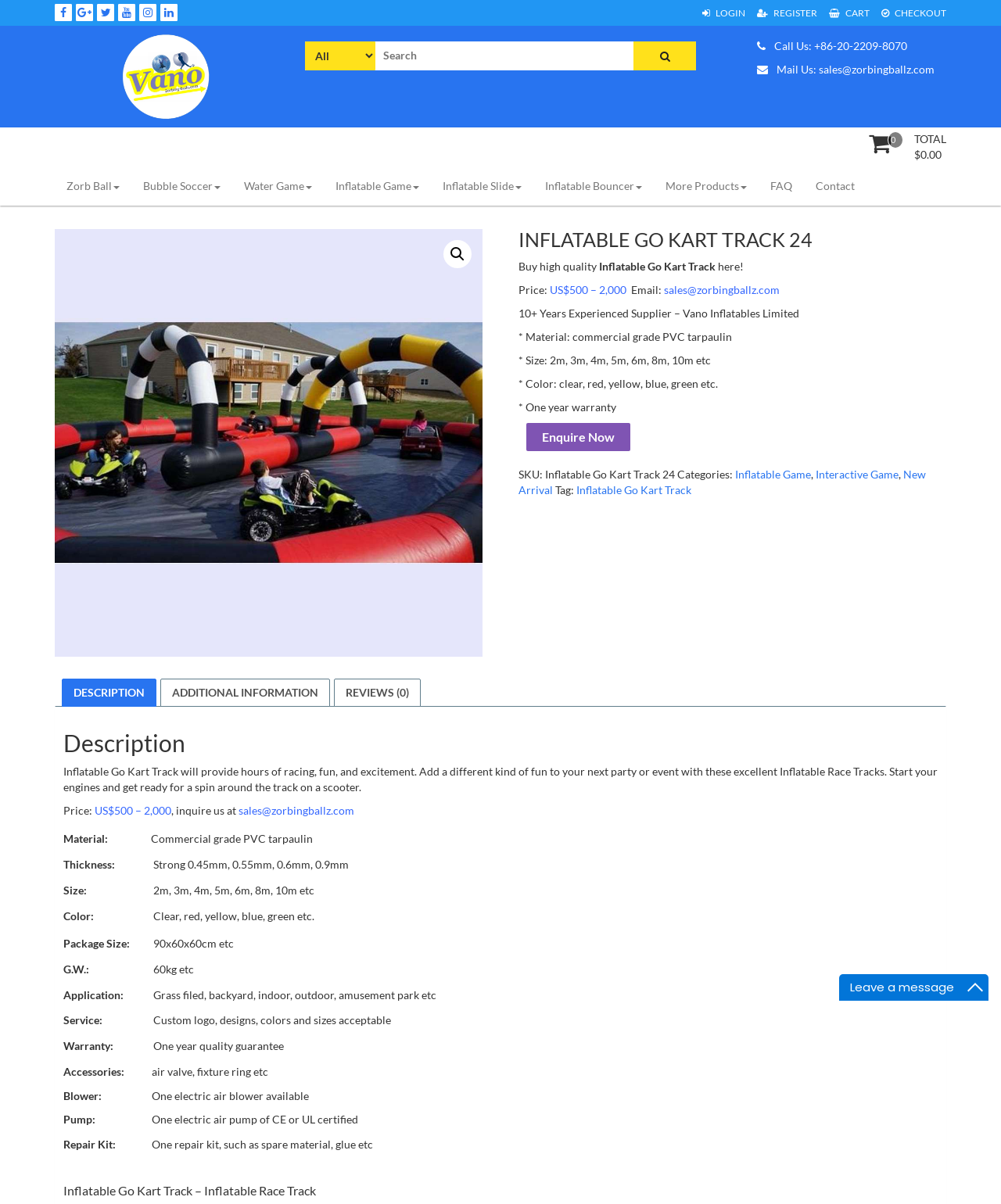Provide the bounding box coordinates for the specified HTML element described in this description: "Contact Me". The coordinates should be four float numbers ranging from 0 to 1, in the format [left, top, right, bottom].

None